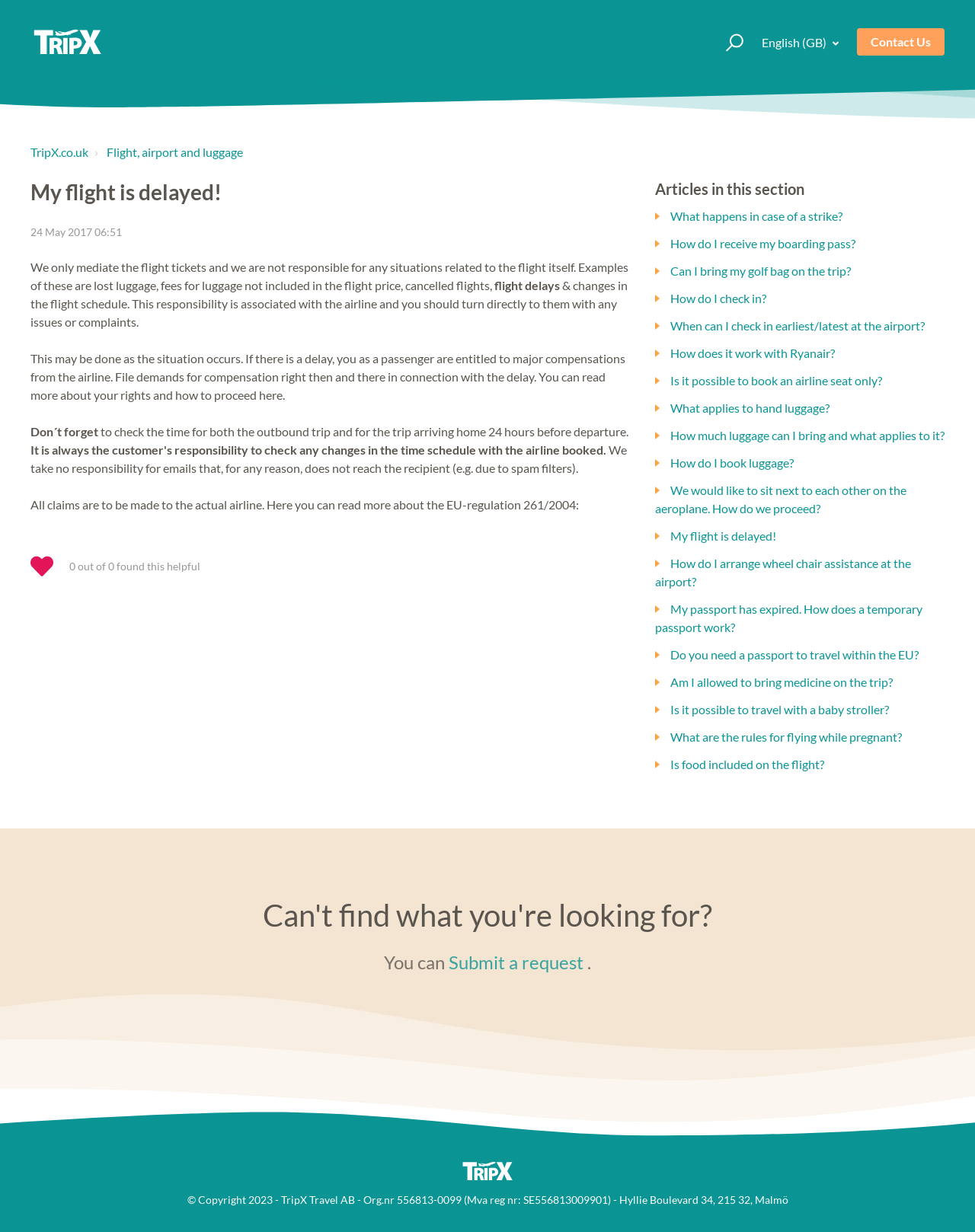What is the language of the webpage?
Examine the image and provide an in-depth answer to the question.

I inferred the language of the webpage to be English based on the text content, such as 'My flight is delayed!' and 'We only mediate the flight tickets and we are not responsible for any situations related to the flight itself.'.